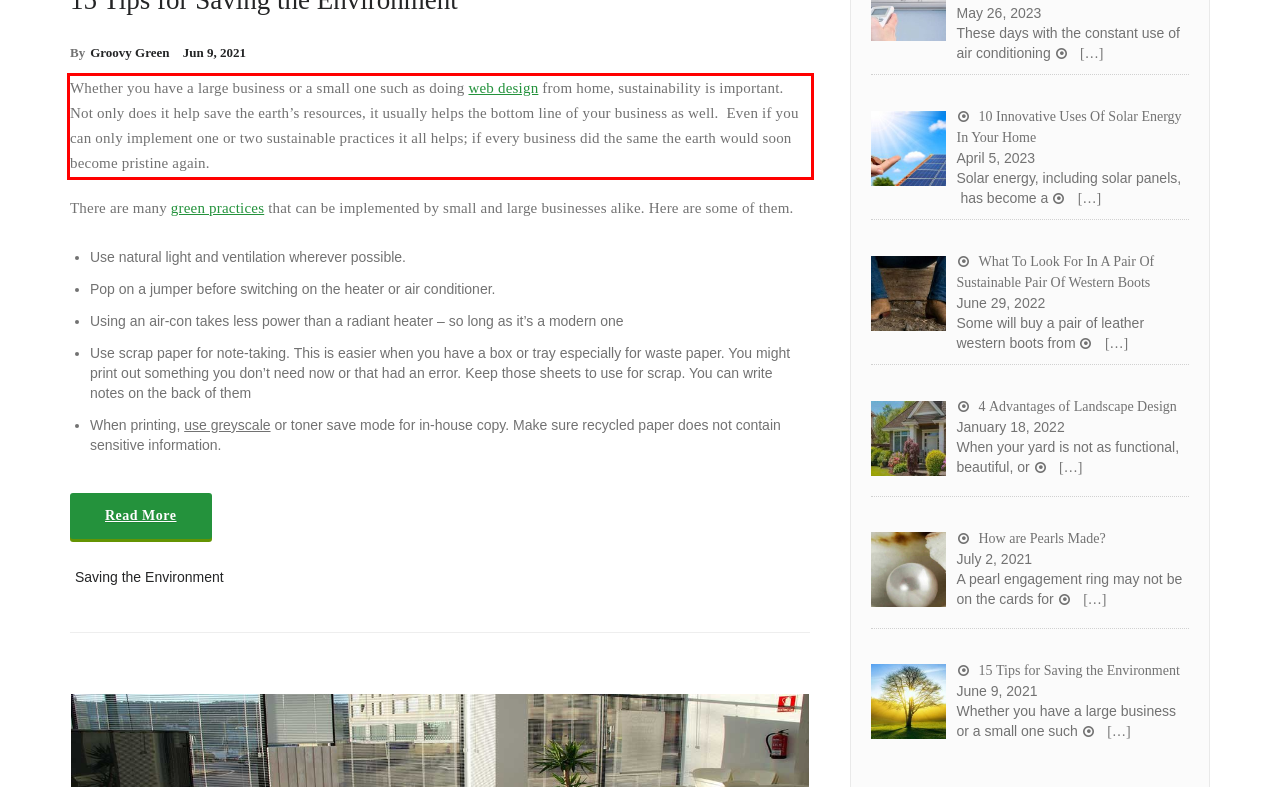Locate the red bounding box in the provided webpage screenshot and use OCR to determine the text content inside it.

Whether you have a large business or a small one such as doing web design from home, sustainability is important. Not only does it help save the earth’s resources, it usually helps the bottom line of your business as well. Even if you can only implement one or two sustainable practices it all helps; if every business did the same the earth would soon become pristine again.